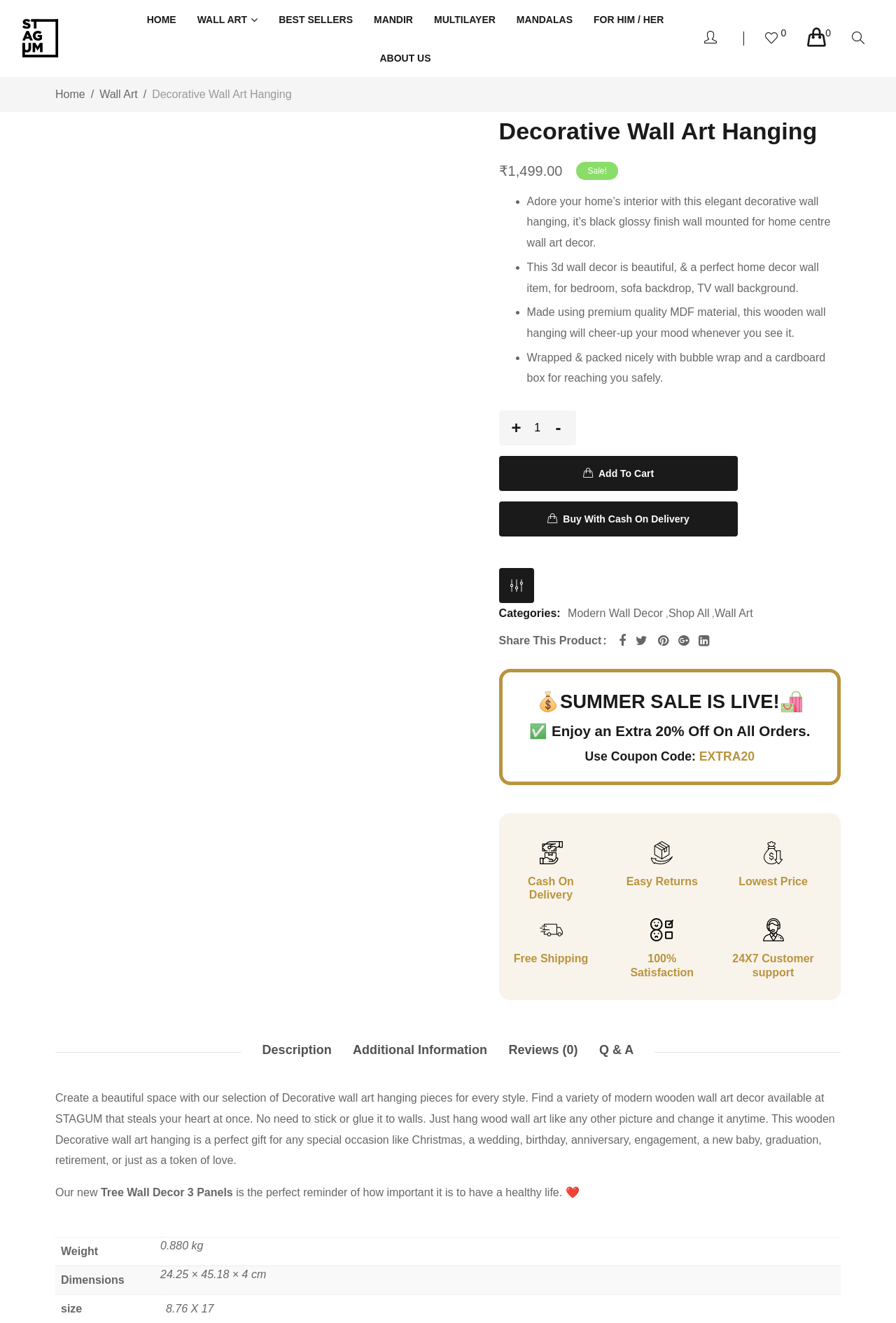Answer the question below with a single word or a brief phrase: 
What is the material used to make the product?

MDF